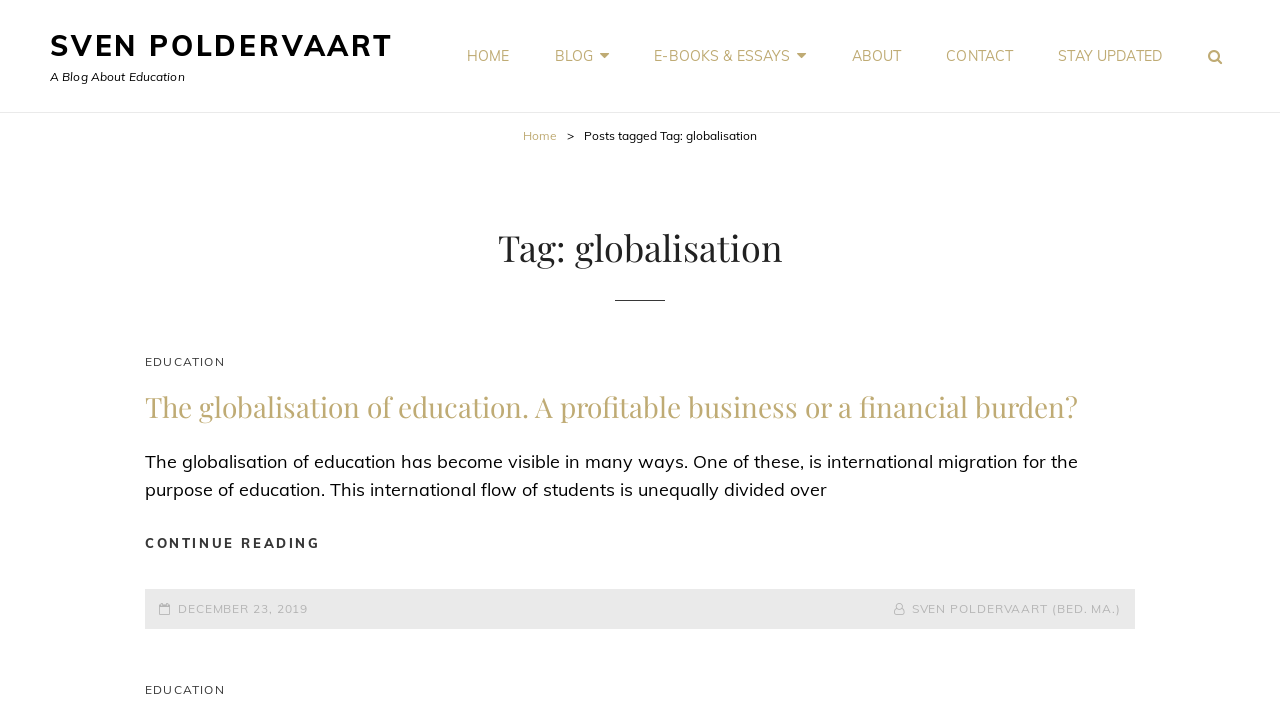Locate the bounding box coordinates of the element's region that should be clicked to carry out the following instruction: "read more about the post". The coordinates need to be four float numbers between 0 and 1, i.e., [left, top, right, bottom].

[0.113, 0.74, 0.887, 0.772]